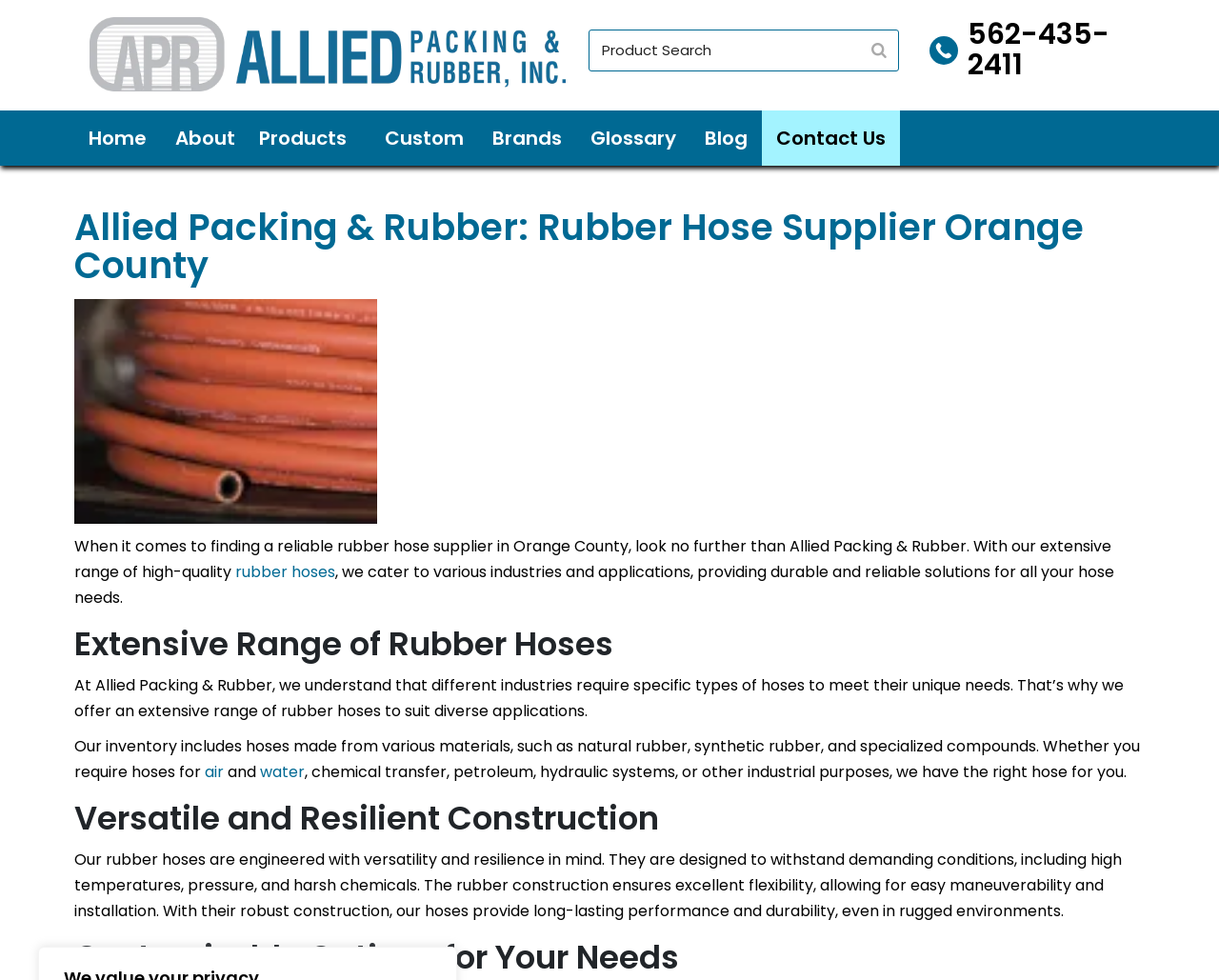Find the bounding box of the web element that fits this description: "name="s" placeholder="Product Search"".

[0.483, 0.03, 0.738, 0.073]